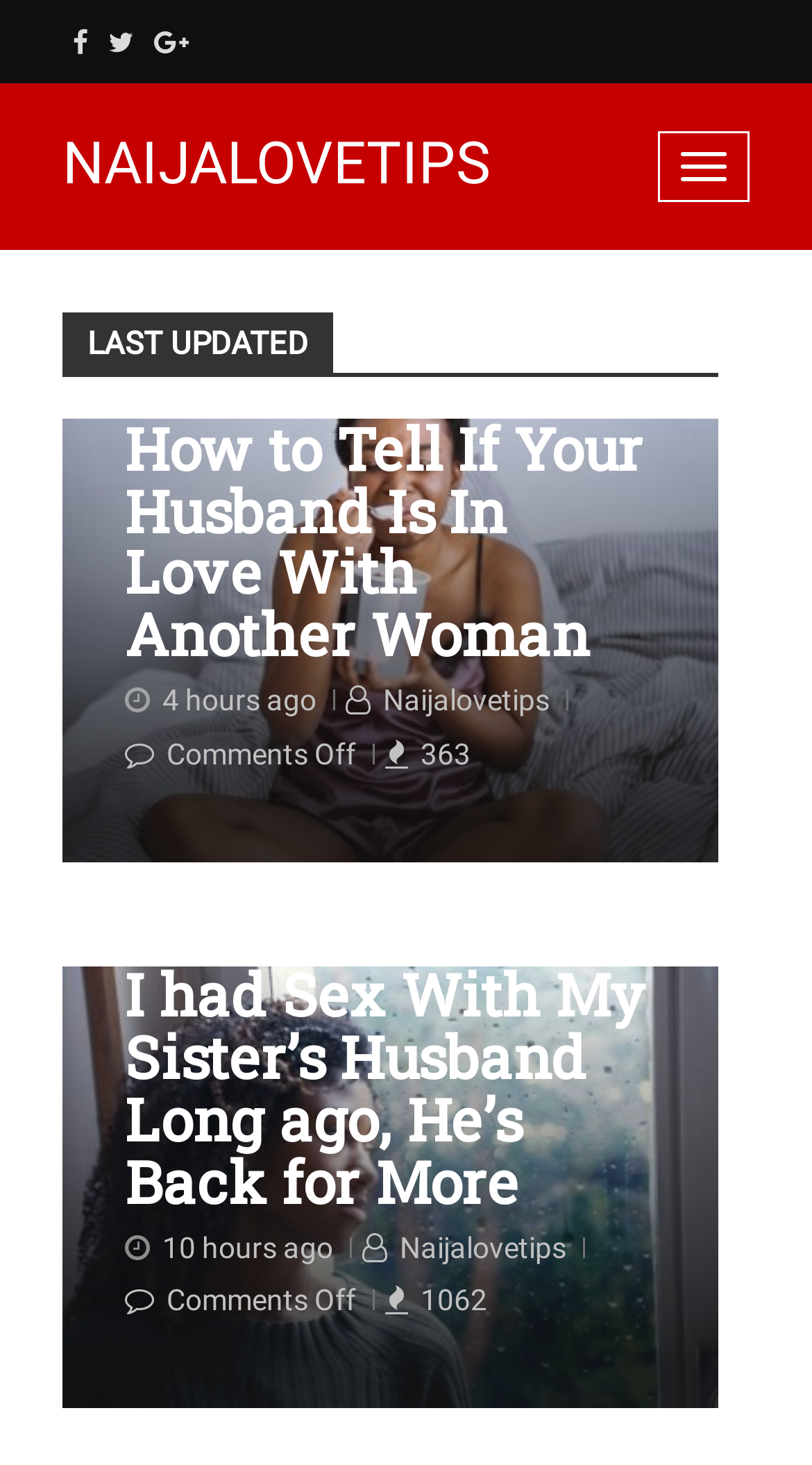What is the title of the first article?
Refer to the image and respond with a one-word or short-phrase answer.

How to Tell If Your Husband Is In Love With Another Woman